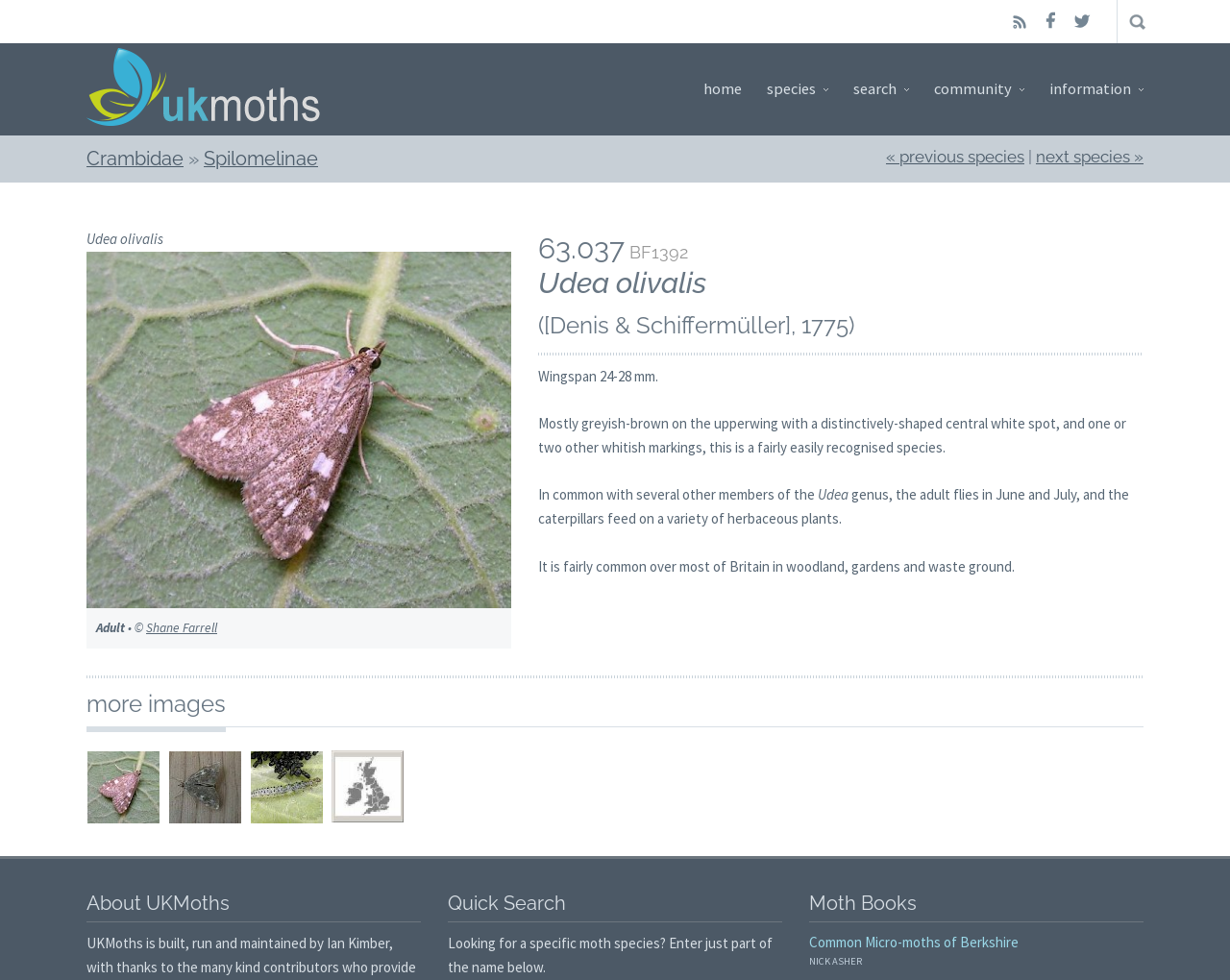Identify and provide the bounding box for the element described by: "Shane Farrell".

[0.119, 0.632, 0.177, 0.649]